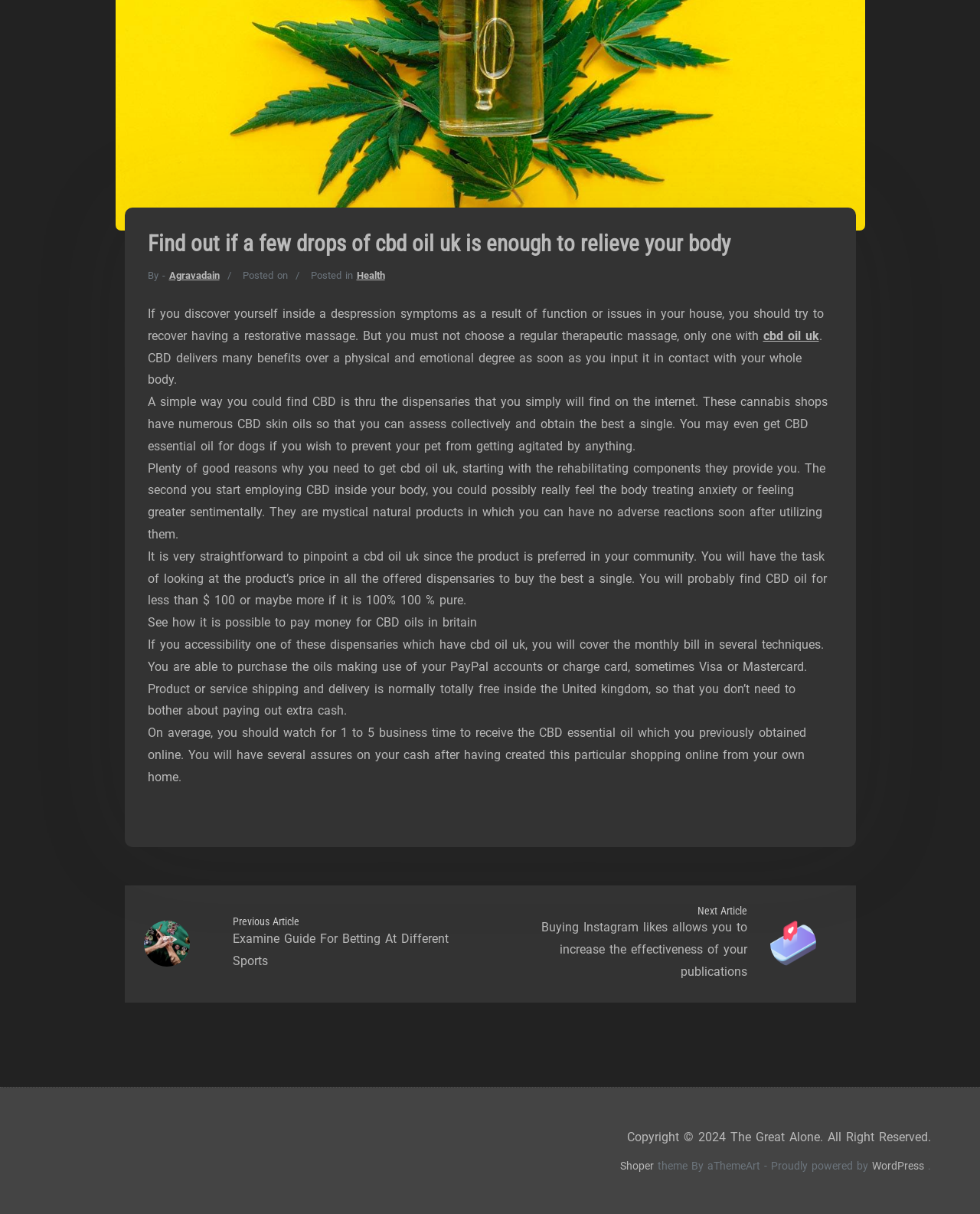Please determine the bounding box coordinates of the section I need to click to accomplish this instruction: "Learn about the benefits of CBD".

[0.15, 0.38, 0.842, 0.446]